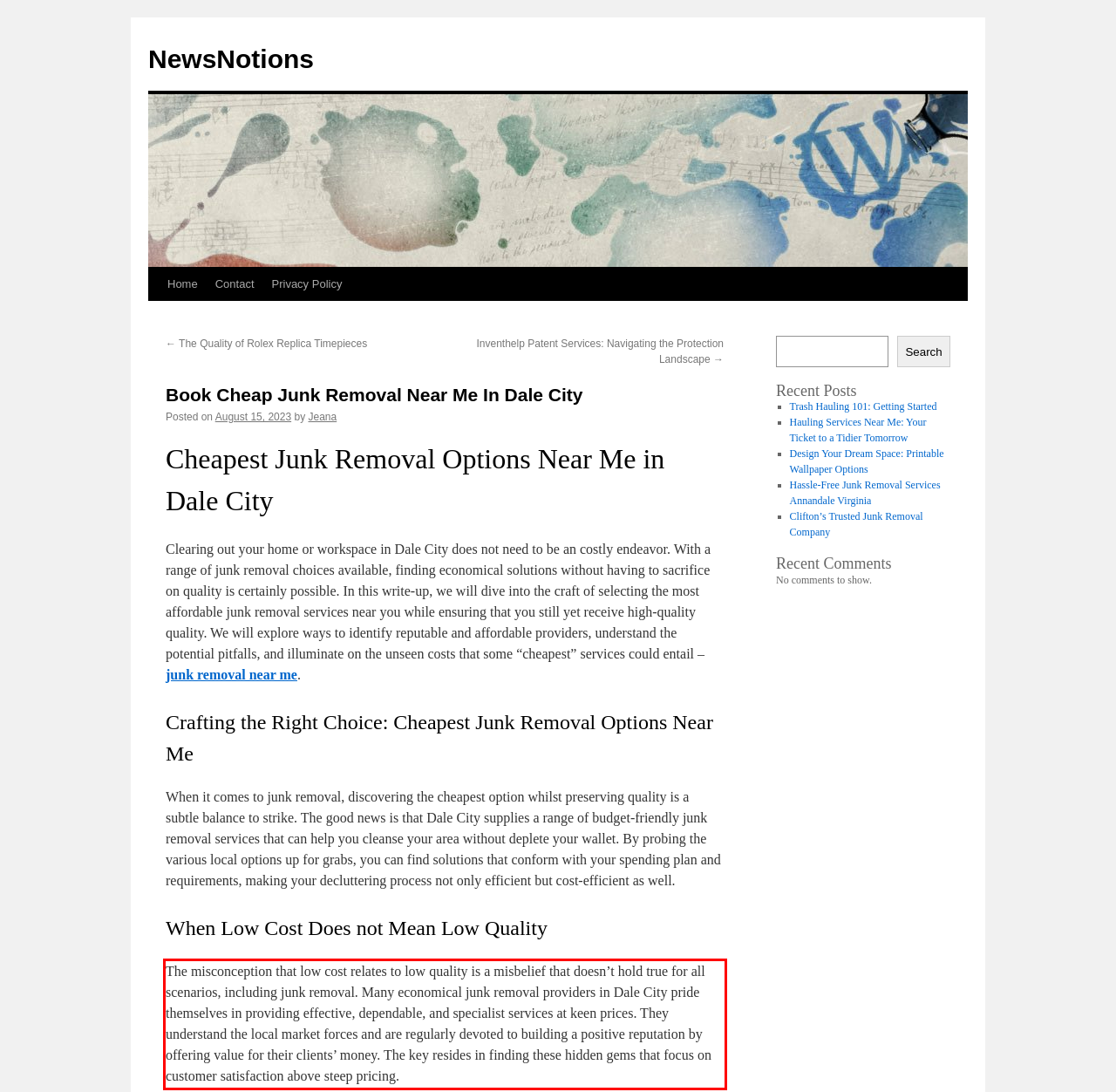You are given a screenshot showing a webpage with a red bounding box. Perform OCR to capture the text within the red bounding box.

The misconception that low cost relates to low quality is a misbelief that doesn’t hold true for all scenarios, including junk removal. Many economical junk removal providers in Dale City pride themselves in providing effective, dependable, and specialist services at keen prices. They understand the local market forces and are regularly devoted to building a positive reputation by offering value for their clients’ money. The key resides in finding these hidden gems that focus on customer satisfaction above steep pricing.